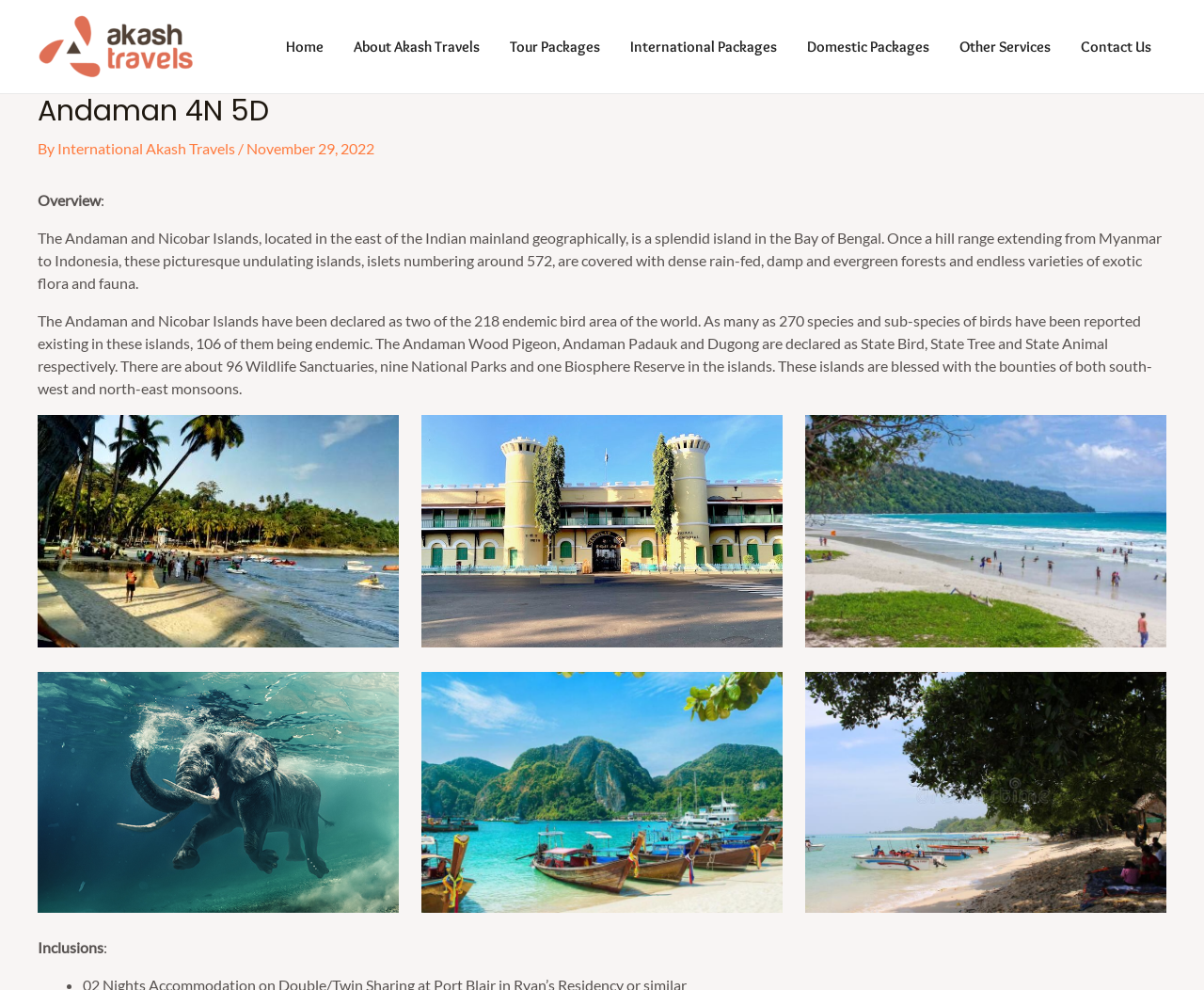Specify the bounding box coordinates of the region I need to click to perform the following instruction: "Click on the 'International Akash Travels' link". The coordinates must be four float numbers in the range of 0 to 1, i.e., [left, top, right, bottom].

[0.048, 0.141, 0.198, 0.159]